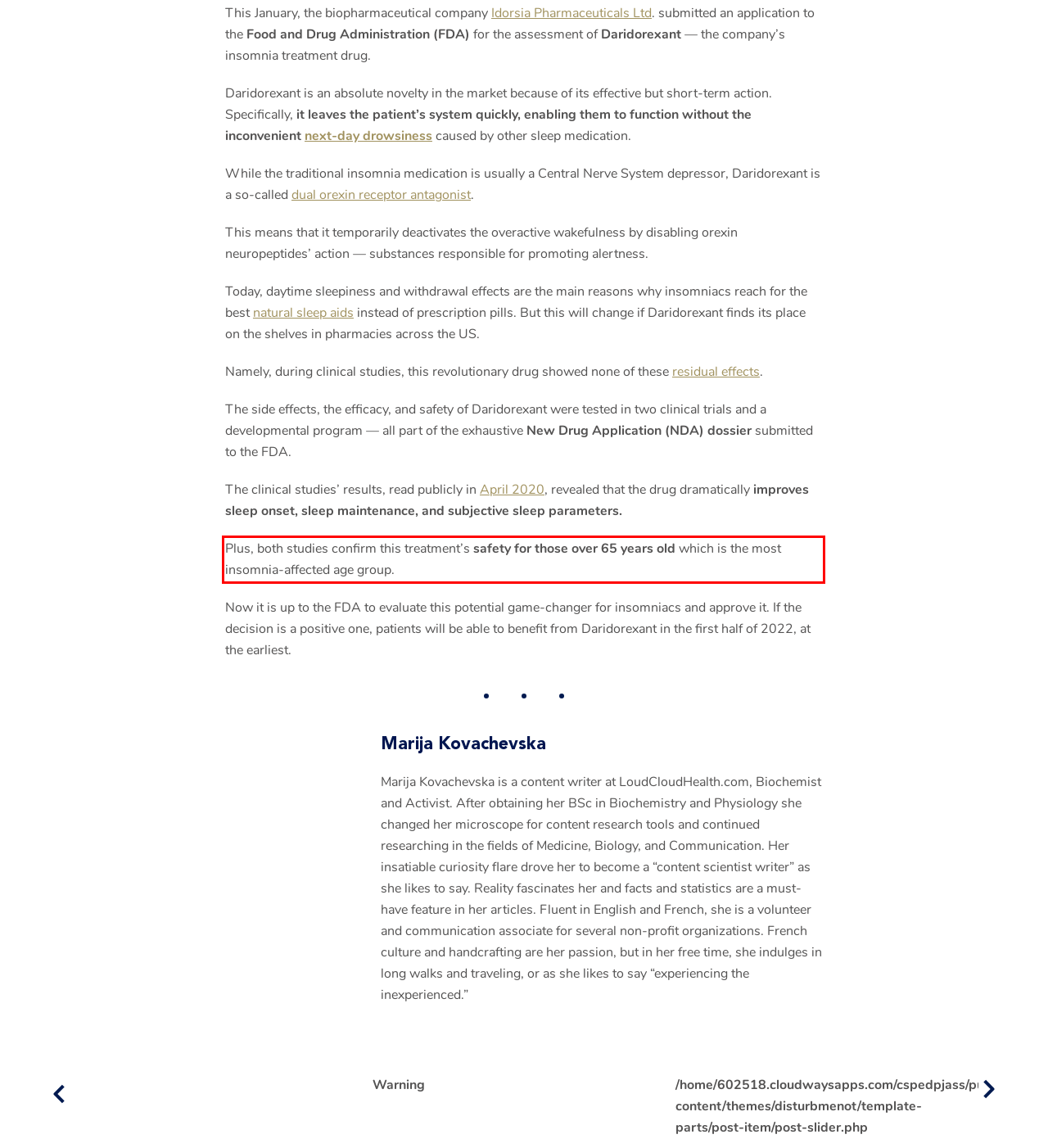Using the provided screenshot of a webpage, recognize the text inside the red rectangle bounding box by performing OCR.

Plus, both studies confirm this treatment’s safety for those over 65 years old which is the most insomnia-affected age group.